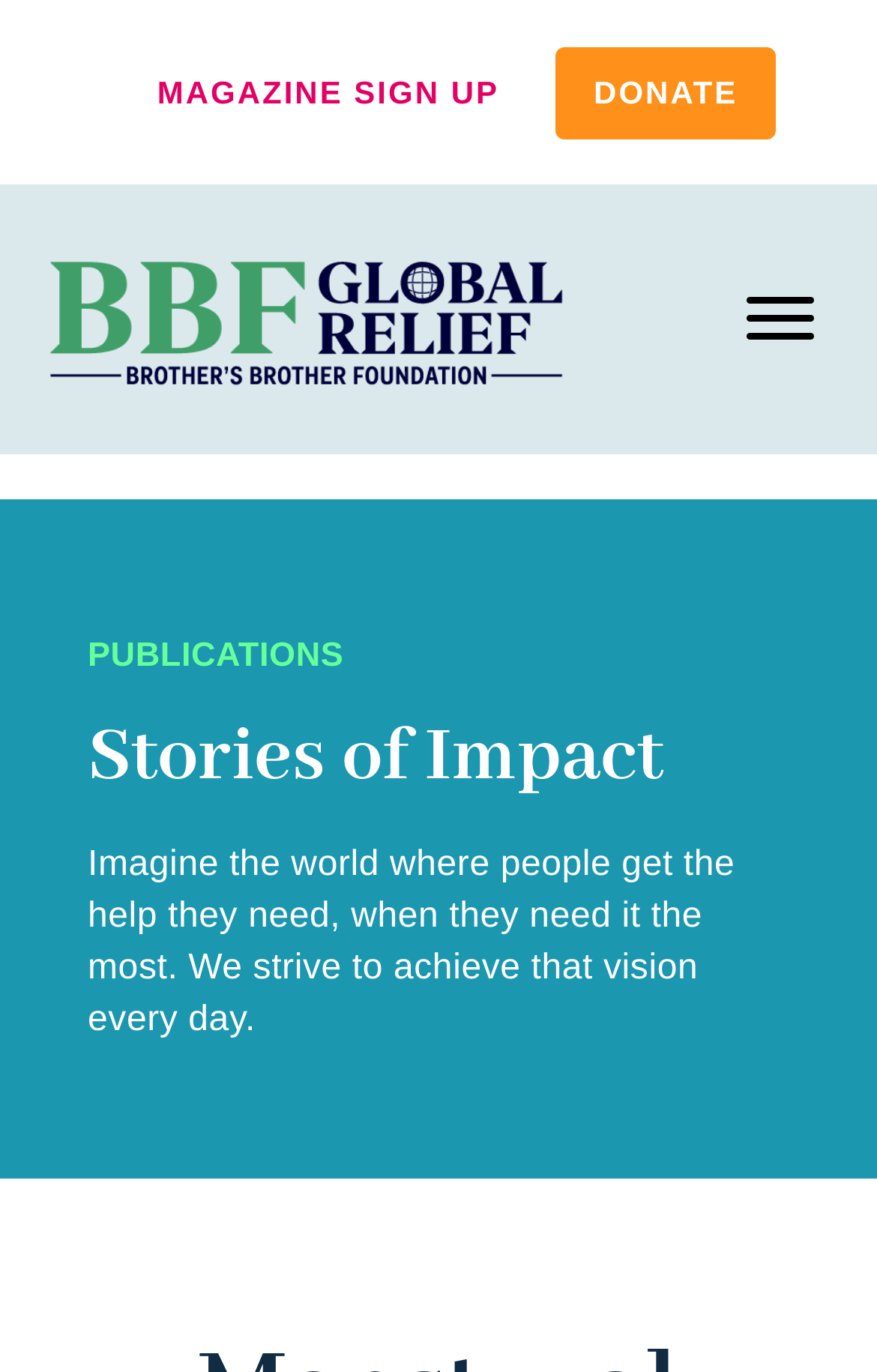Based on what you see in the screenshot, provide a thorough answer to this question: What is the color scheme of the organization's logo?

I inferred this answer by looking at the image element 'BBF TransitionLogo Green Navy Rgbx3' which suggests that the organization's logo has a green and navy color scheme.